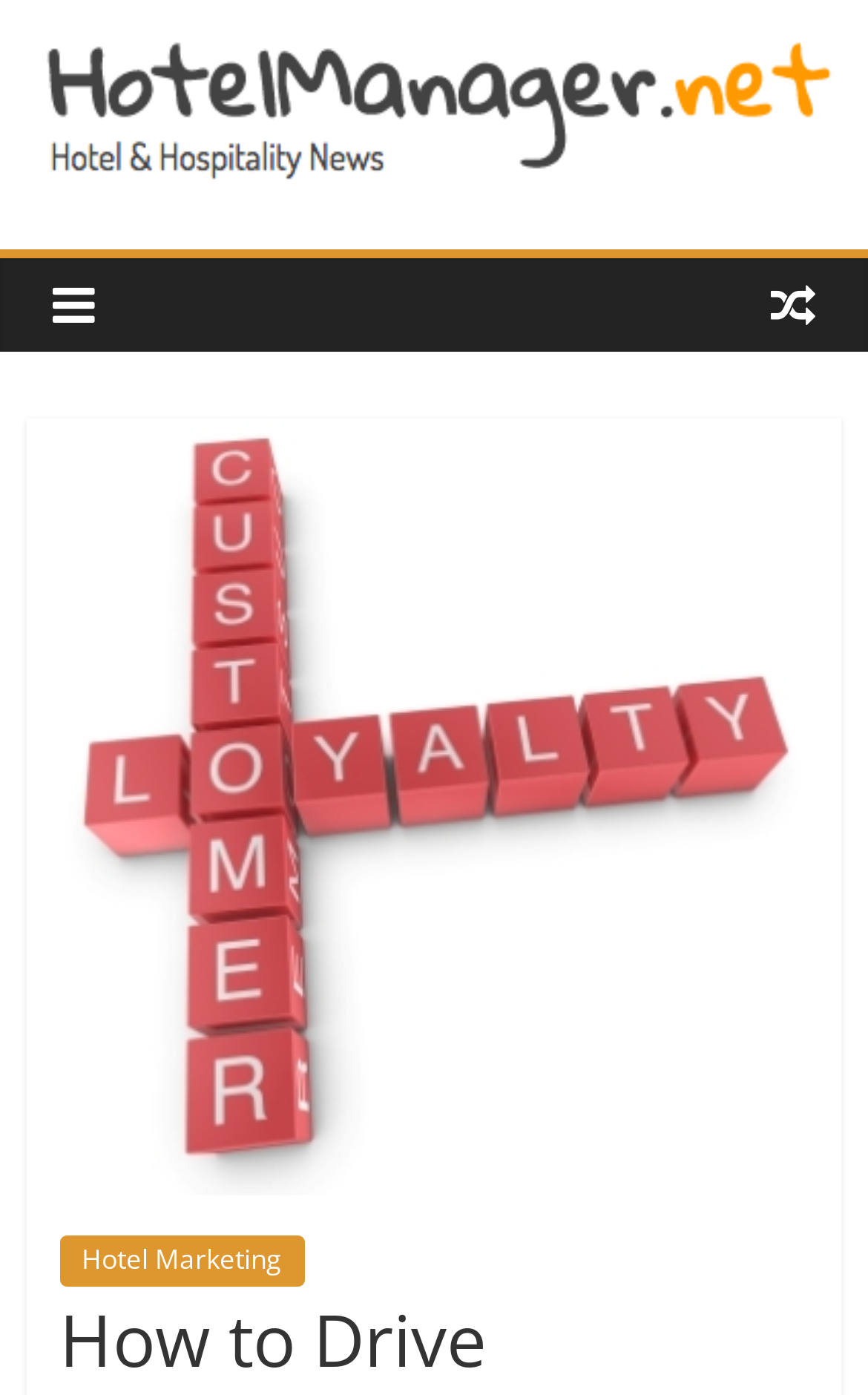What is the purpose of the webpage?
Could you please answer the question thoroughly and with as much detail as possible?

Based on the webpage structure and content, I inferred that the purpose of the webpage is to provide news and information related to hotel marketing, which is likely to help hotel businesses with their marketing strategies.